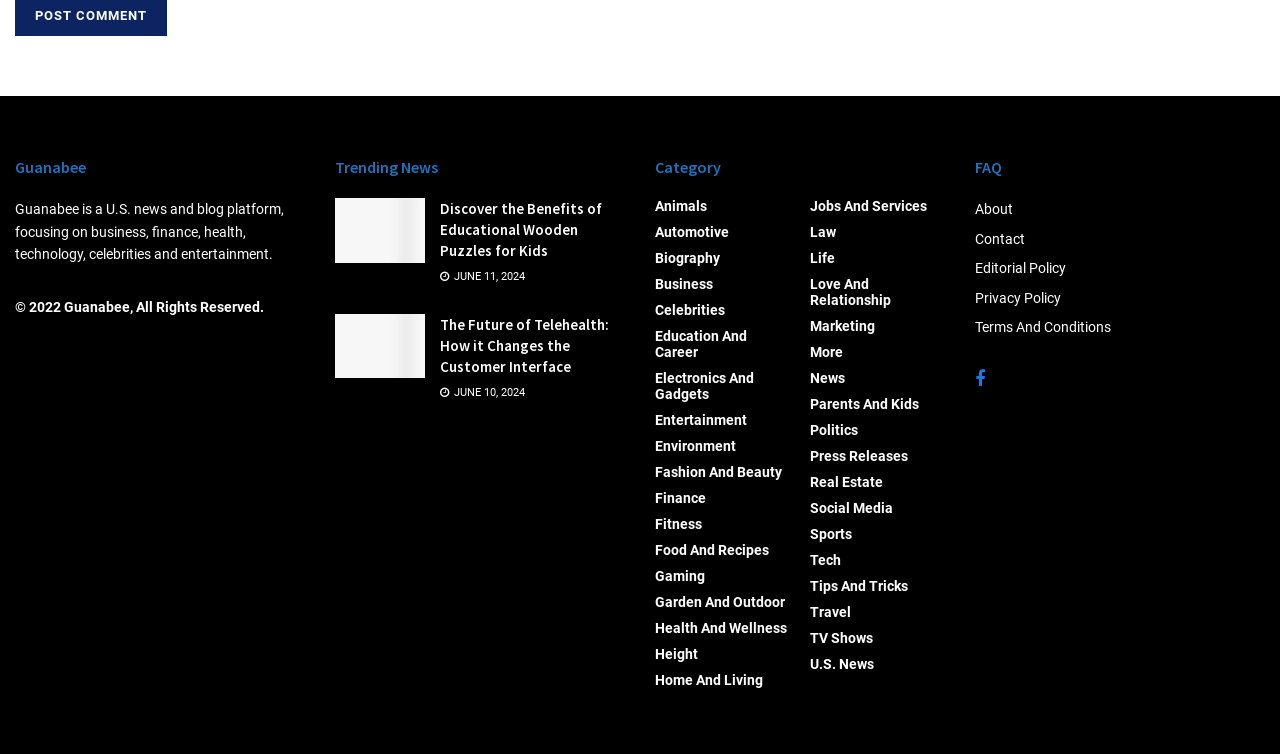Locate the bounding box coordinates of the element to click to perform the following action: 'explore the future of telehealth'. The coordinates should be given as four float values between 0 and 1, in the form of [left, top, right, bottom].

[0.262, 0.416, 0.332, 0.502]